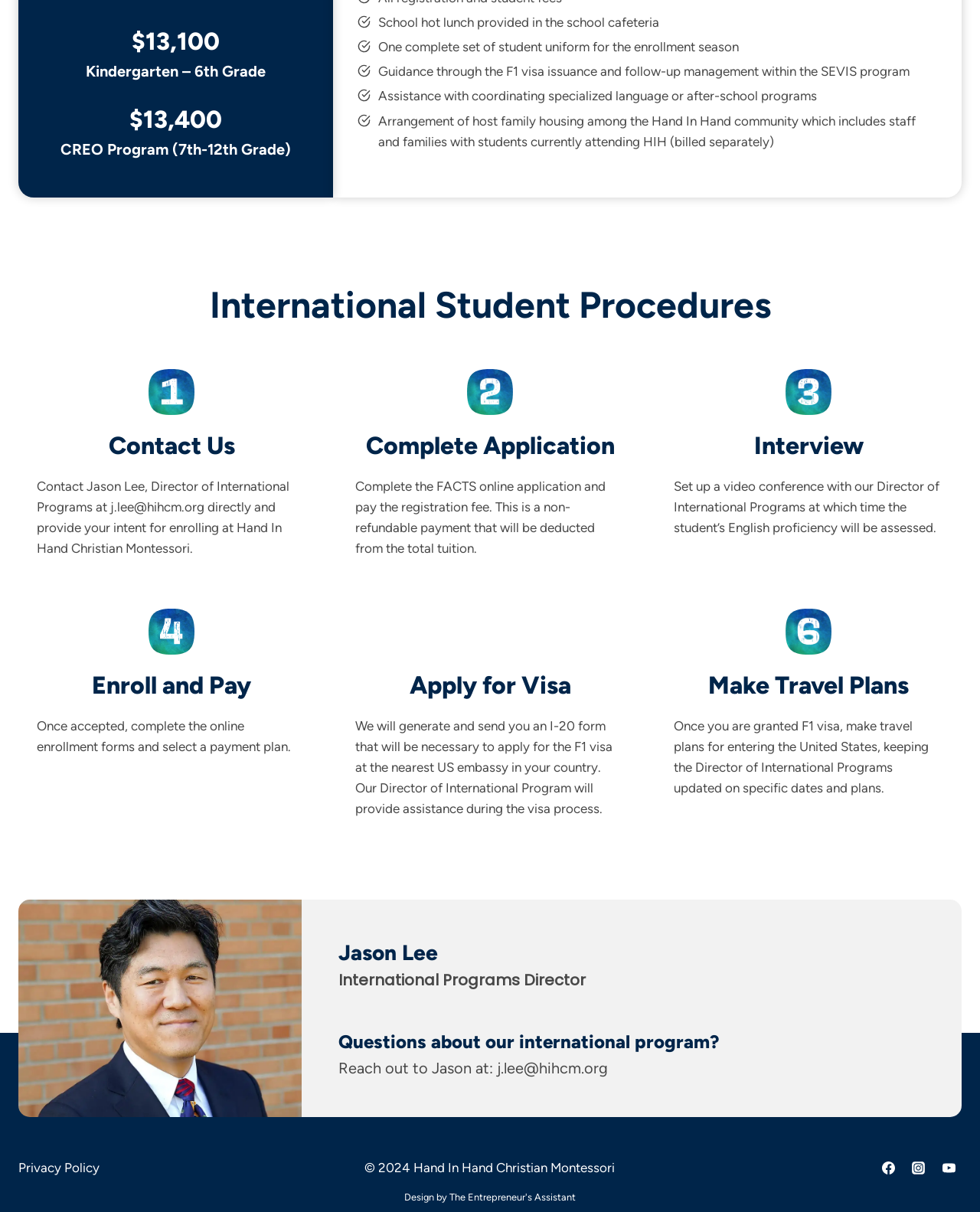Use a single word or phrase to answer the question:
Who is the Director of International Programs?

Jason Lee